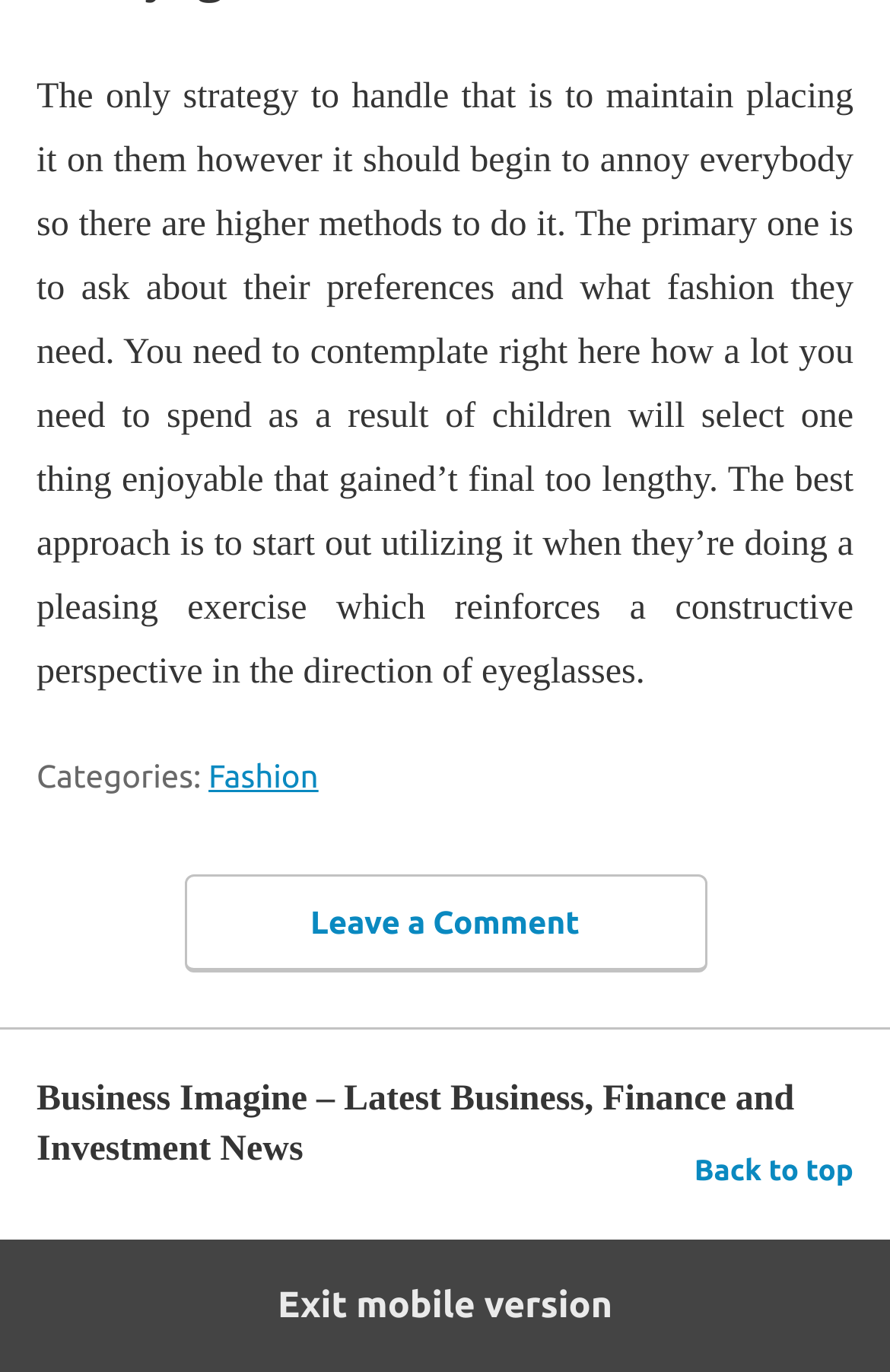Find the bounding box coordinates of the UI element according to this description: "Pet Care".

None